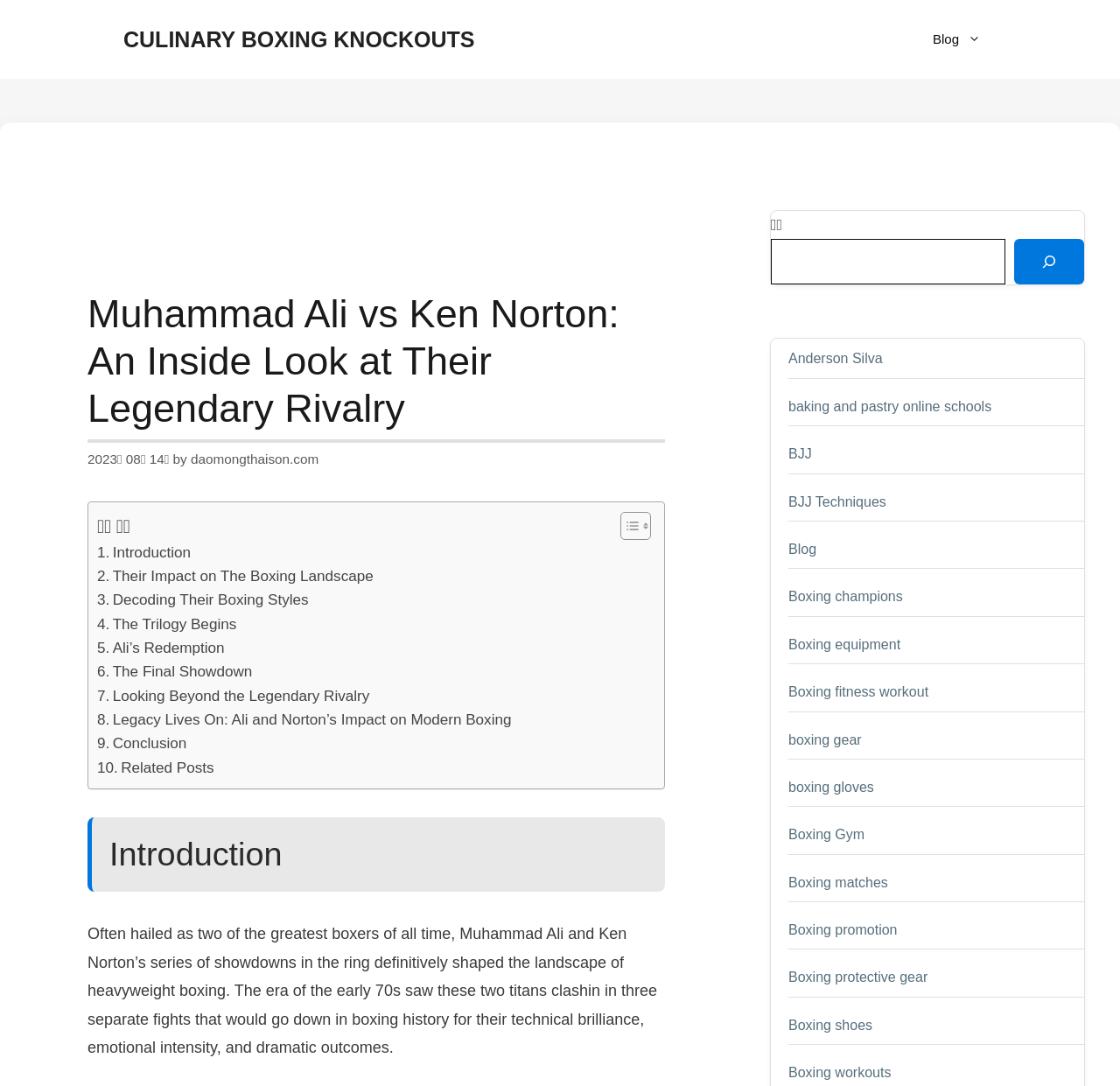How many links are in the table of content?
Please provide a single word or phrase answer based on the image.

9